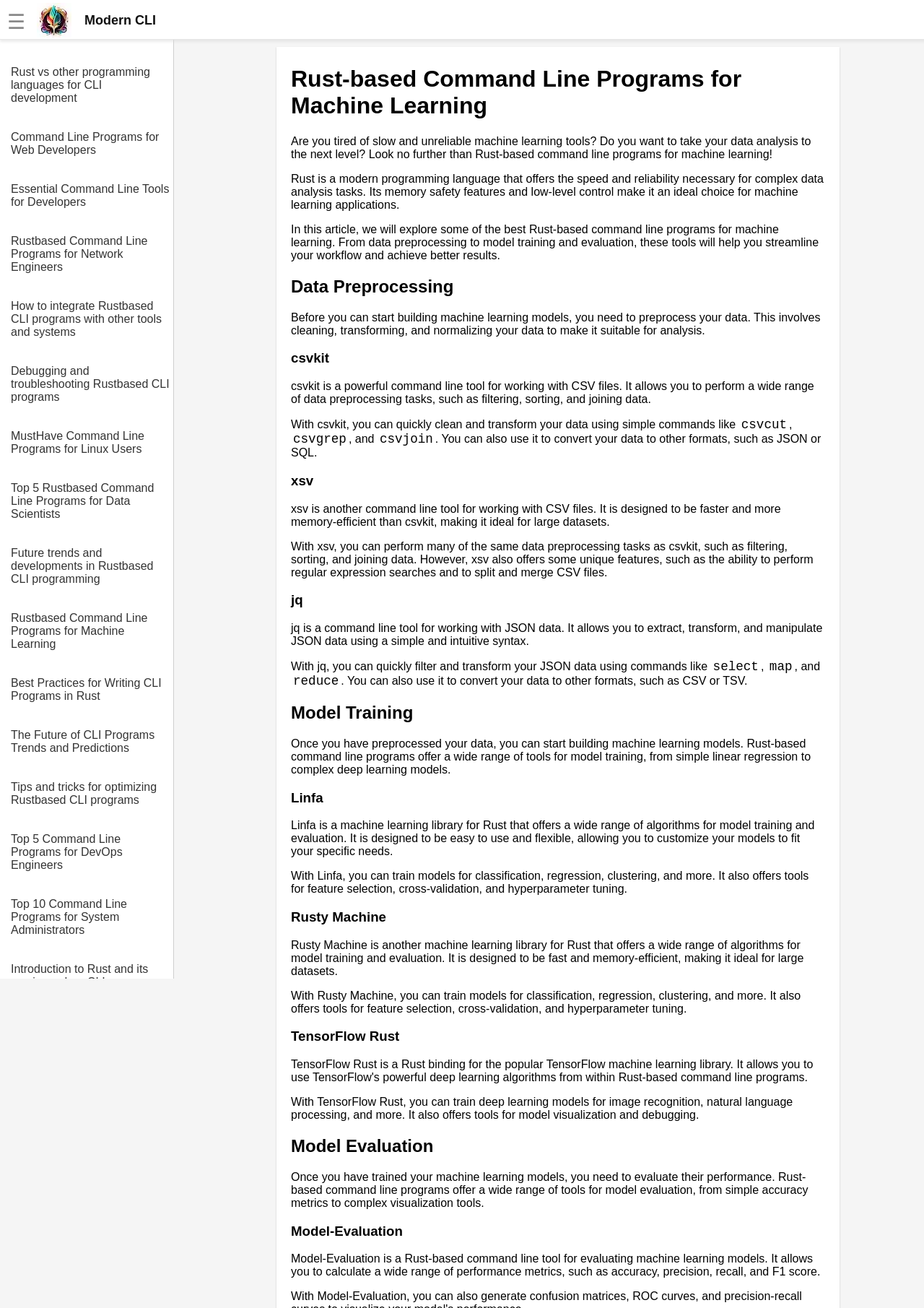Show the bounding box coordinates of the region that should be clicked to follow the instruction: "Click the link 'Debugging and troubleshooting Rustbased CLI programs'."

[0.012, 0.27, 0.188, 0.309]